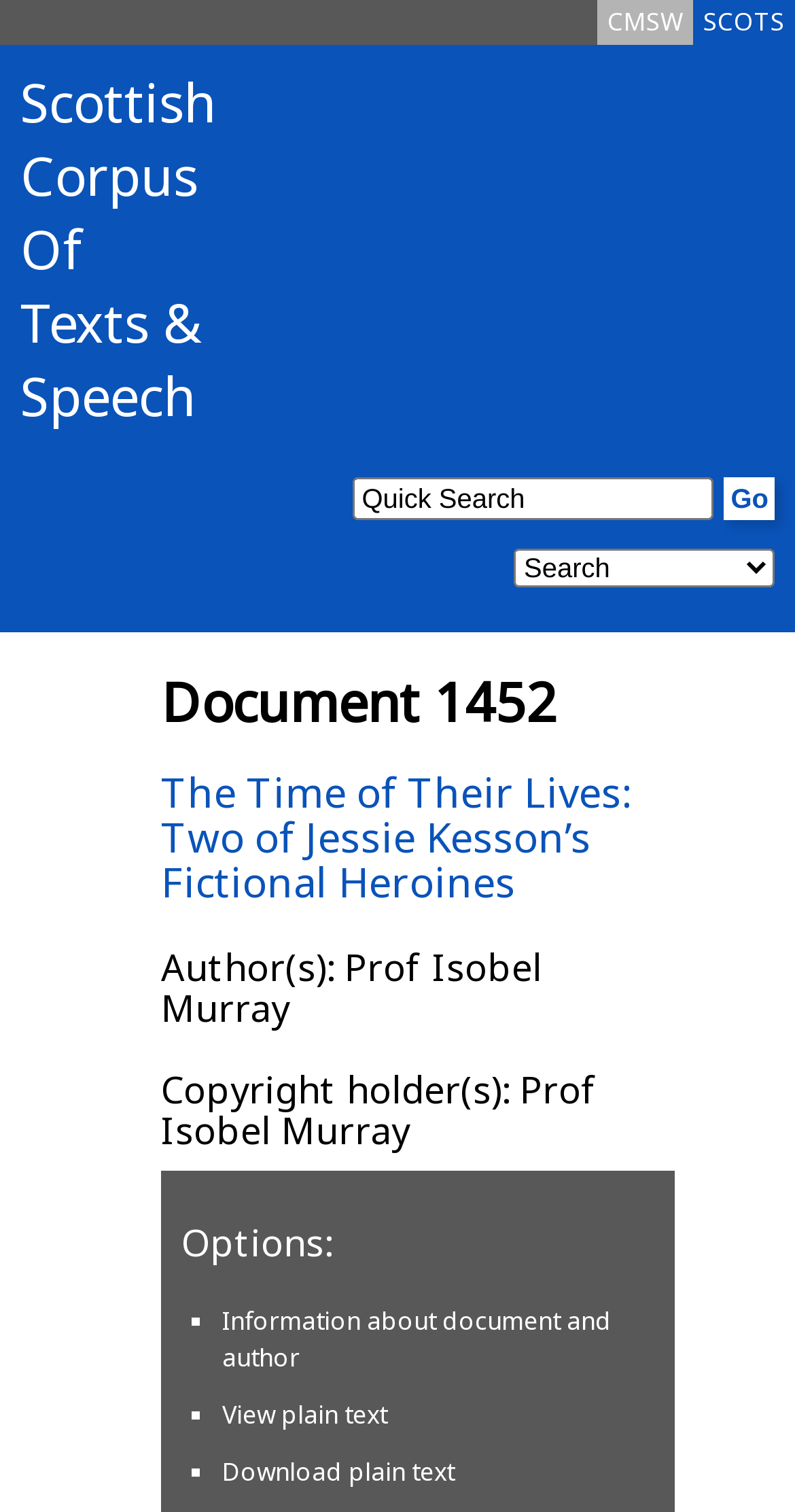Specify the bounding box coordinates of the element's region that should be clicked to achieve the following instruction: "Search for a document". The bounding box coordinates consist of four float numbers between 0 and 1, in the format [left, top, right, bottom].

[0.445, 0.316, 0.899, 0.344]